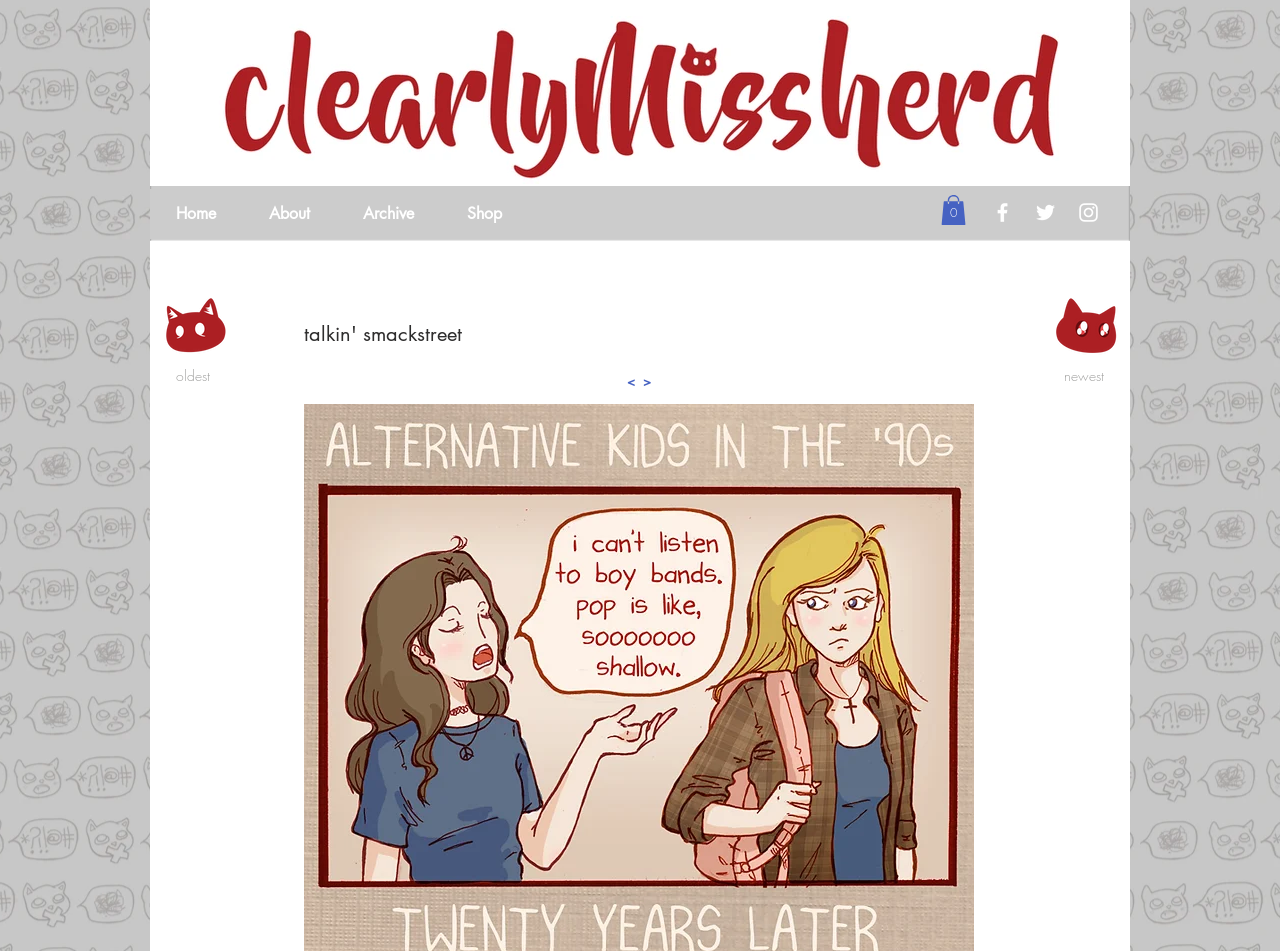Provide a brief response to the question below using a single word or phrase: 
How many social media icons are there in the social bar?

3